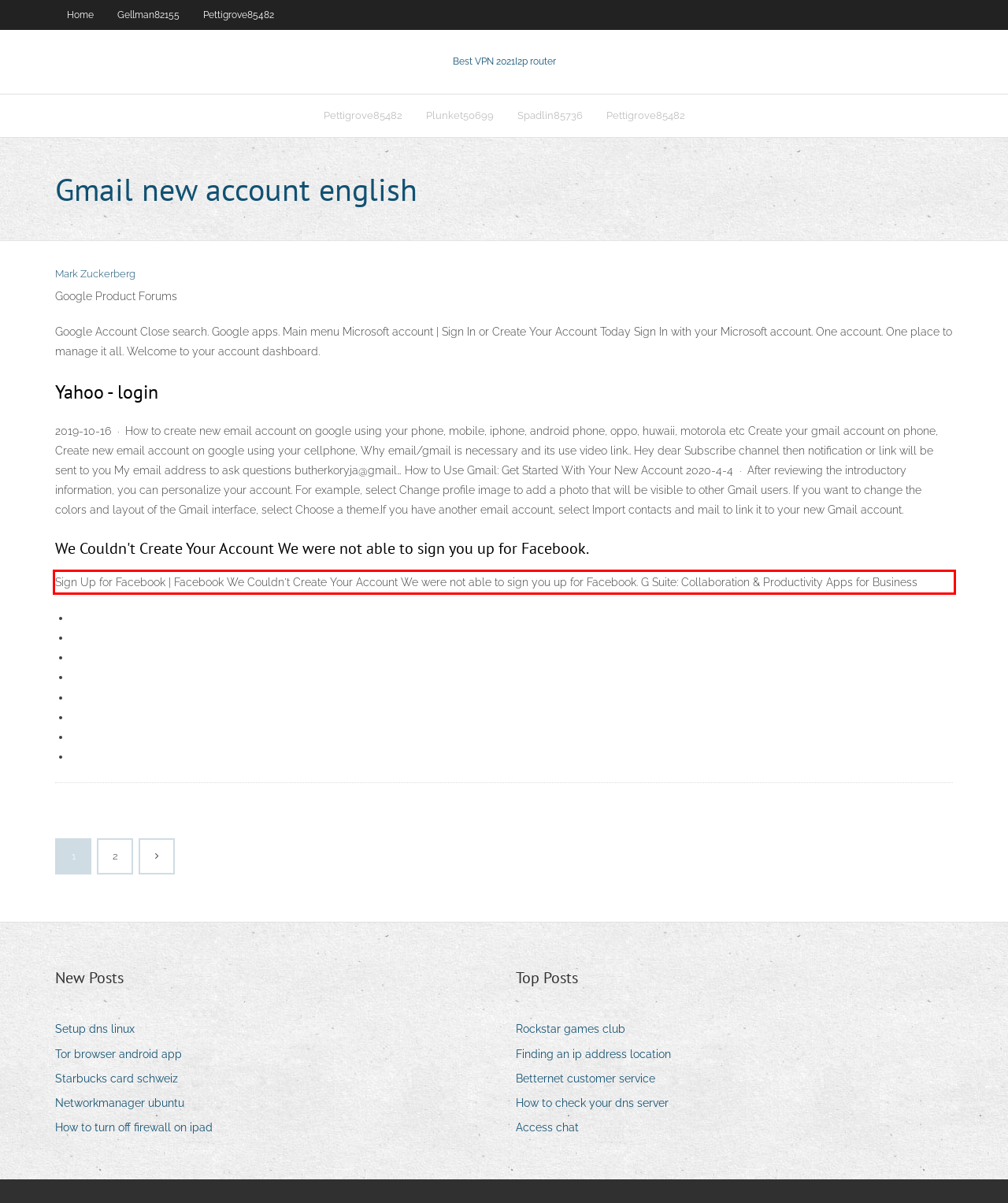The screenshot you have been given contains a UI element surrounded by a red rectangle. Use OCR to read and extract the text inside this red rectangle.

Sign Up for Facebook | Facebook We Couldn't Create Your Account We were not able to sign you up for Facebook. G Suite: Collaboration & Productivity Apps for Business